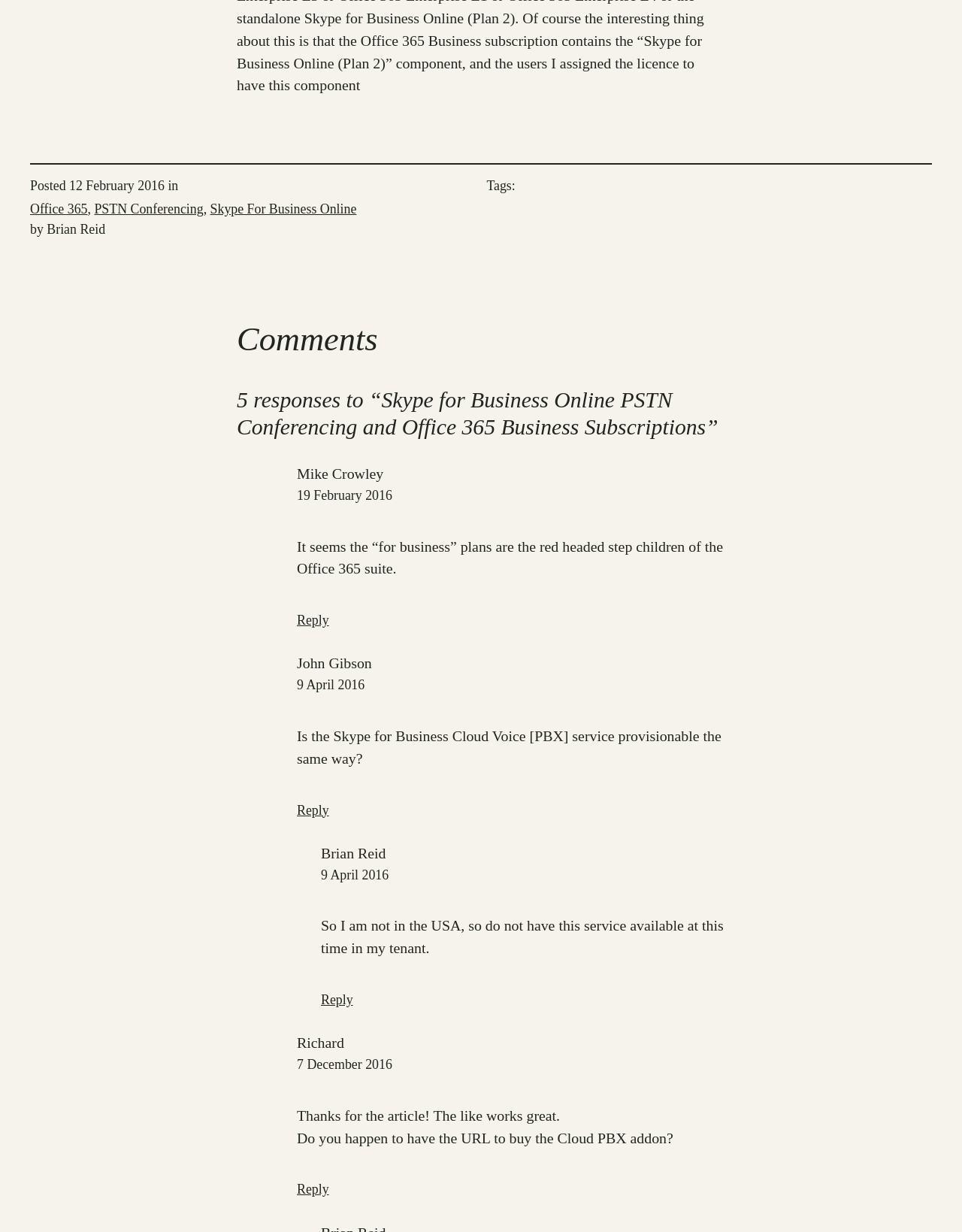Please identify the bounding box coordinates of the element that needs to be clicked to perform the following instruction: "Click on See how we can help you".

None